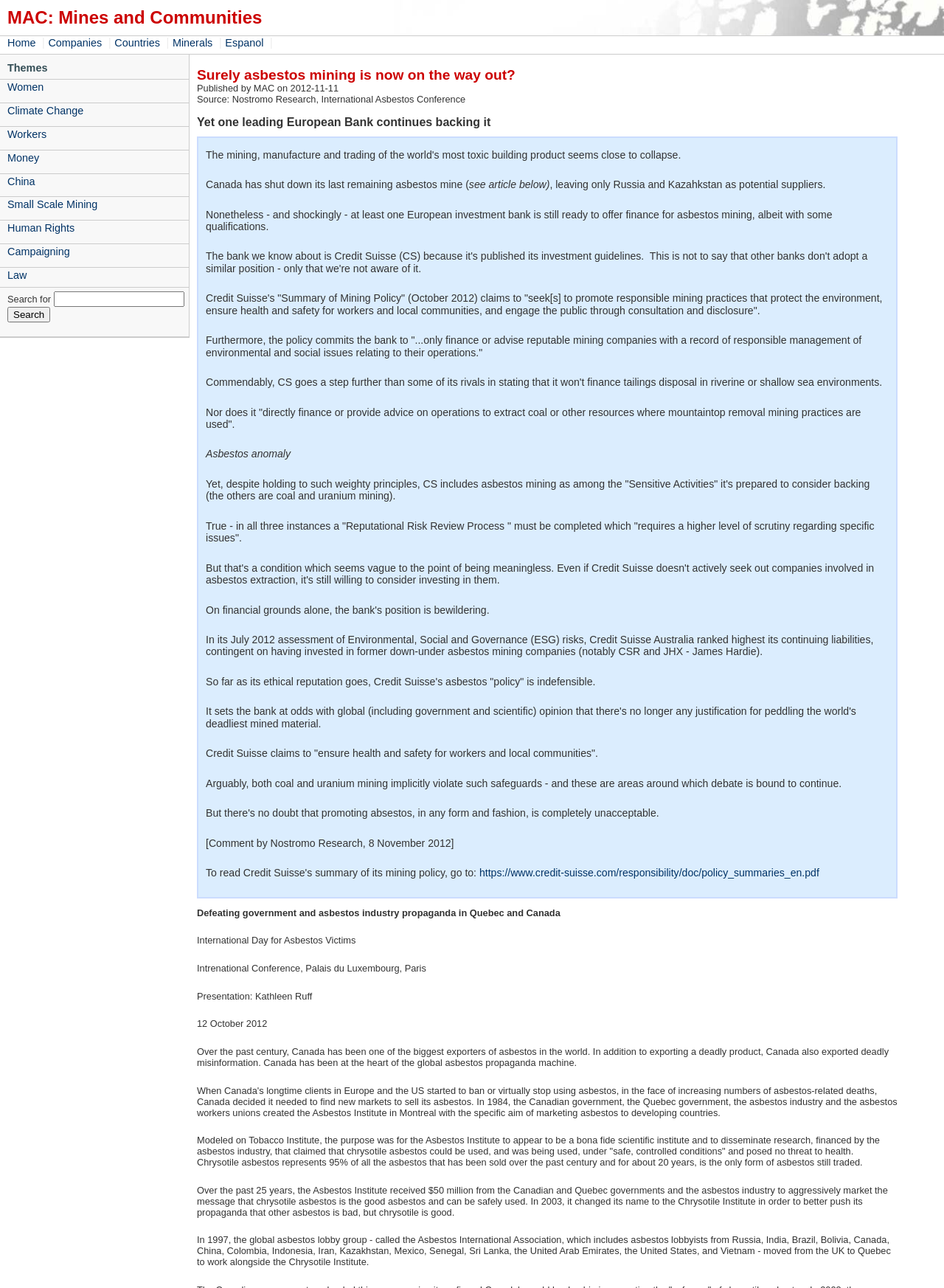Generate the title text from the webpage.

MAC: Mines and Communities